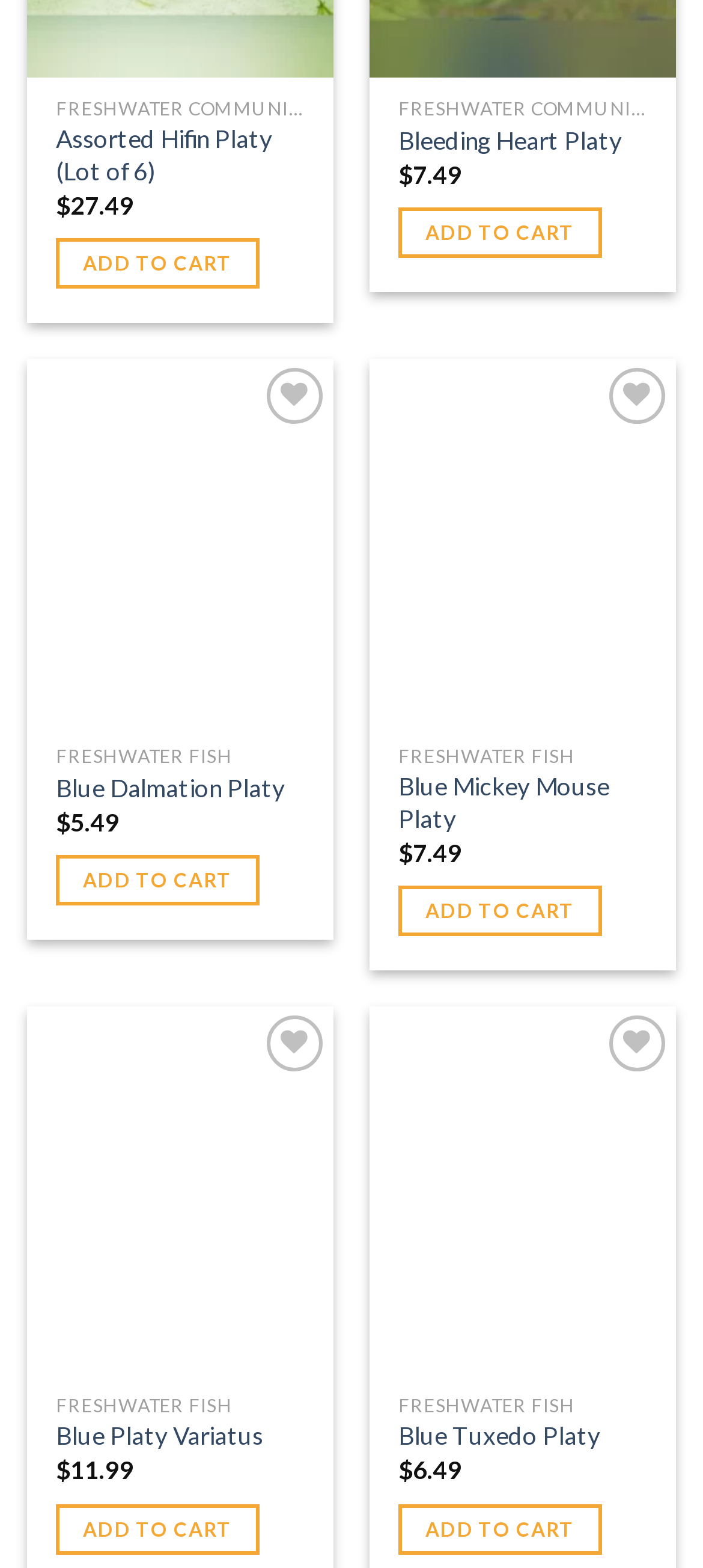Determine the bounding box coordinates of the area to click in order to meet this instruction: "View Bleeding Heart Platy details".

[0.567, 0.08, 0.885, 0.1]